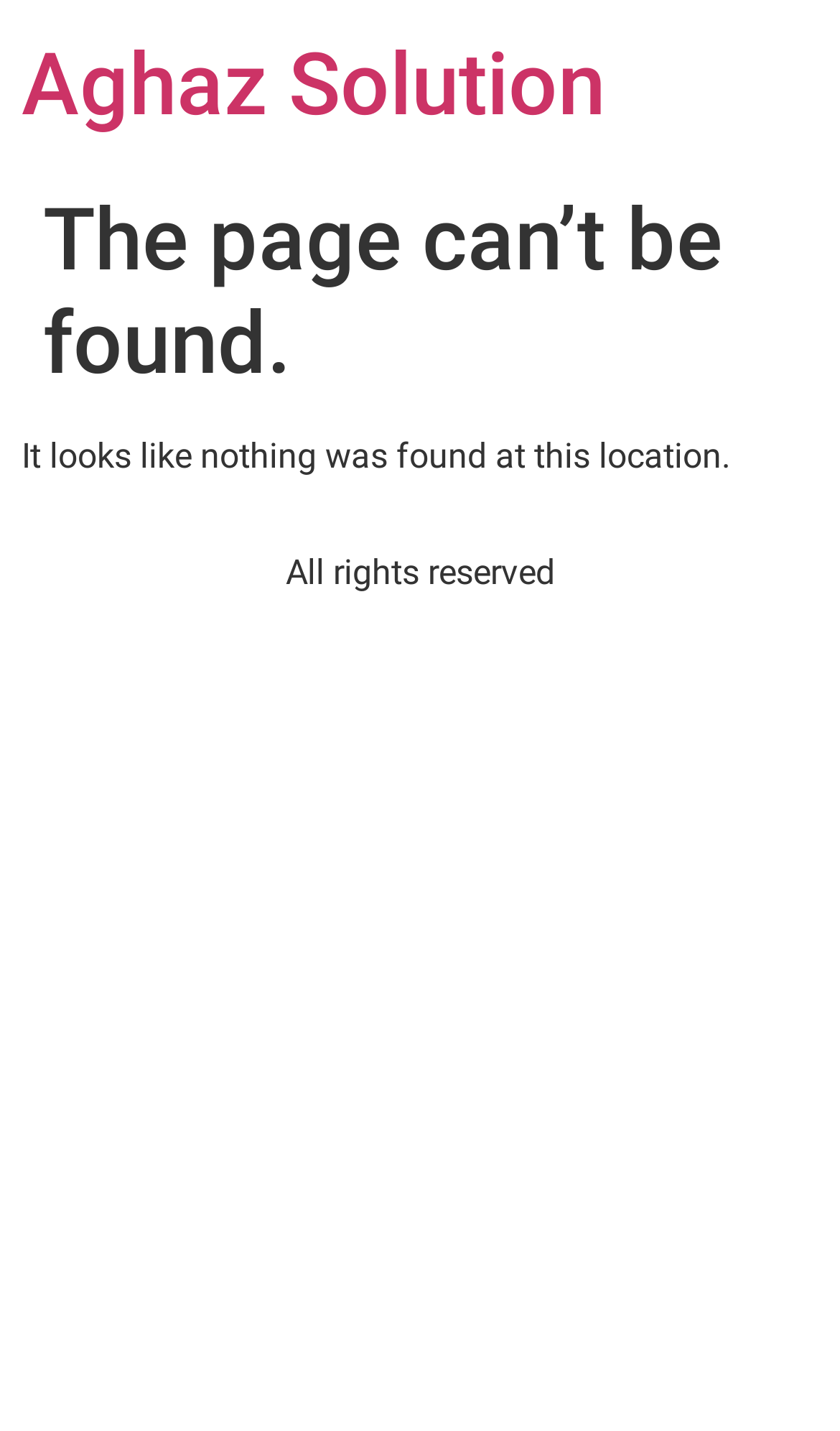Create a detailed narrative describing the layout and content of the webpage.

The webpage displays a "Page not found" error message. At the top, there is a heading with the title "Aghaz Solution", which is also a clickable link. Below this title, there is a main section that takes up most of the page. Within this section, there is a header that spans almost the entire width of the page, containing a heading that reads "The page can’t be found." 

Below this header, there is a paragraph of text that says "It looks like nothing was found at this location." This text is positioned near the top of the main section, leaving some space above and below it. 

At the bottom of the page, there is a footer section that contains a line of text that reads "All rights reserved". This text is centered horizontally and positioned near the bottom of the page.